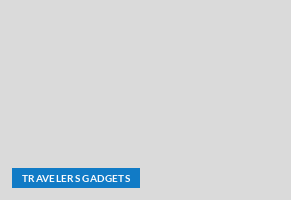What is the likely focus of the section led by the 'TRAVELER'S GADGETS' button?
Please use the image to provide a one-word or short phrase answer.

essential gadgets for travelers